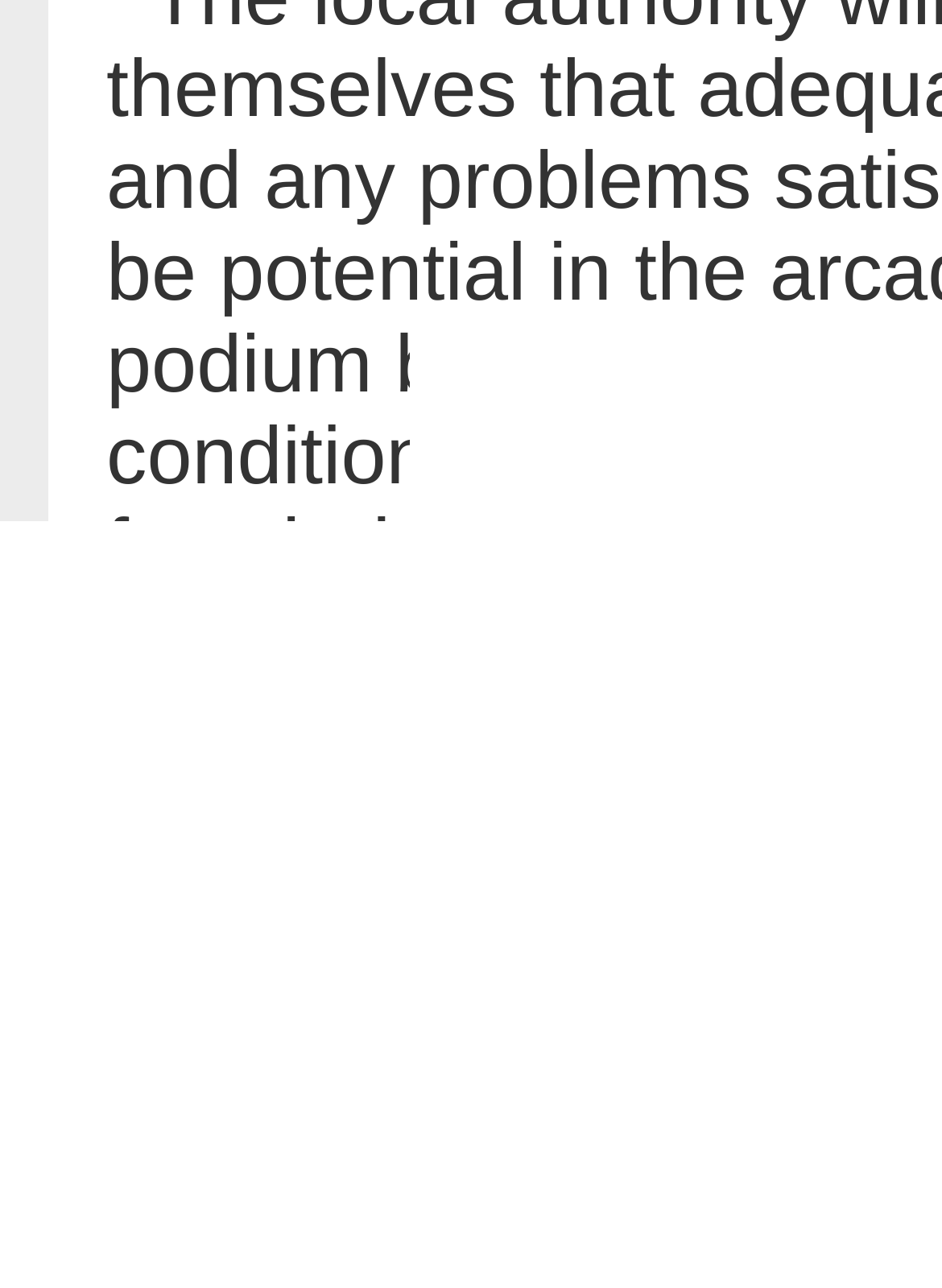Pinpoint the bounding box coordinates of the clickable area necessary to execute the following instruction: "visit House of Commons home page". The coordinates should be given as four float numbers between 0 and 1, namely [left, top, right, bottom].

[0.11, 0.76, 0.341, 0.79]